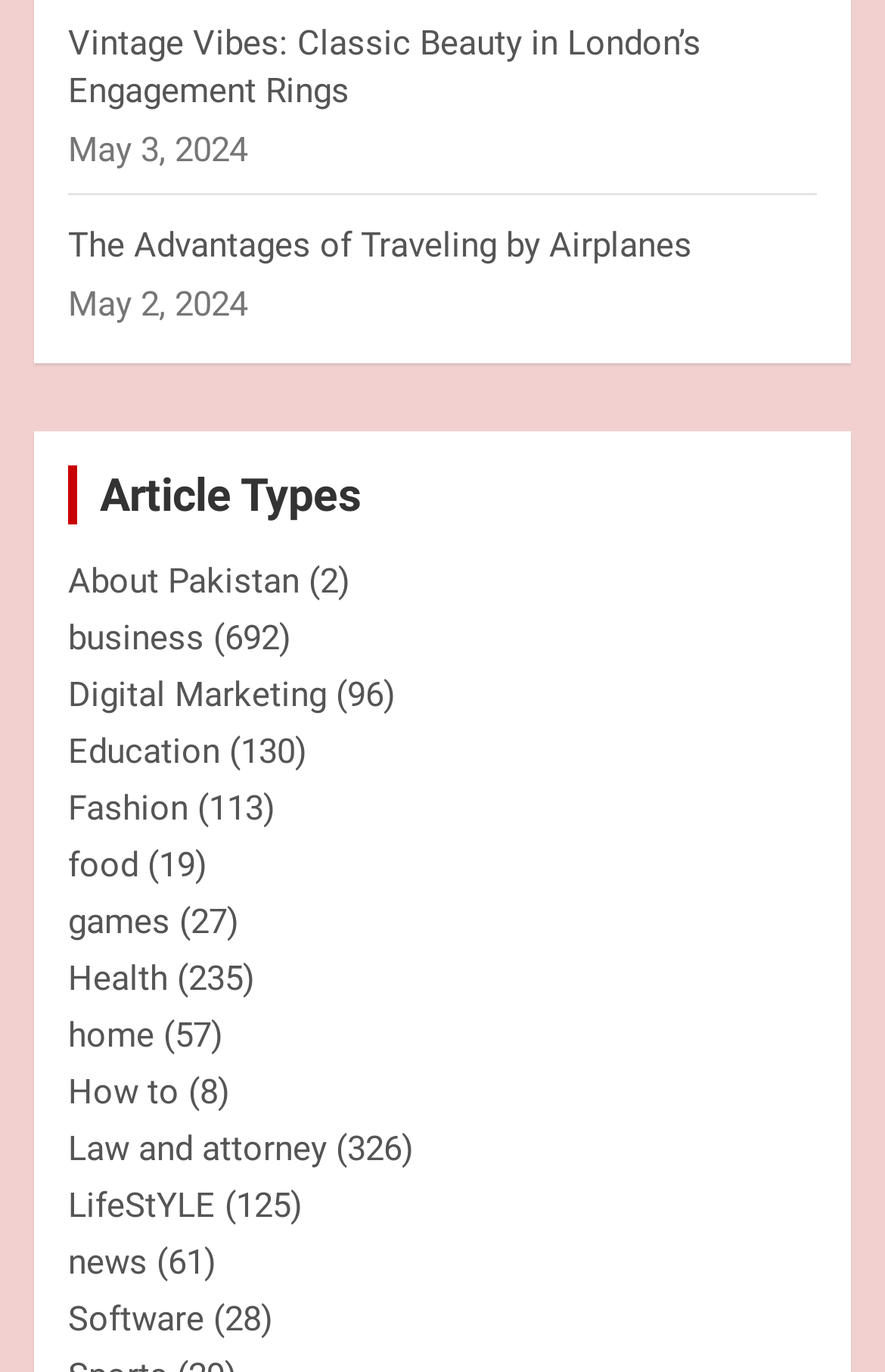Calculate the bounding box coordinates of the UI element given the description: "Digital Marketing".

[0.077, 0.491, 0.369, 0.521]